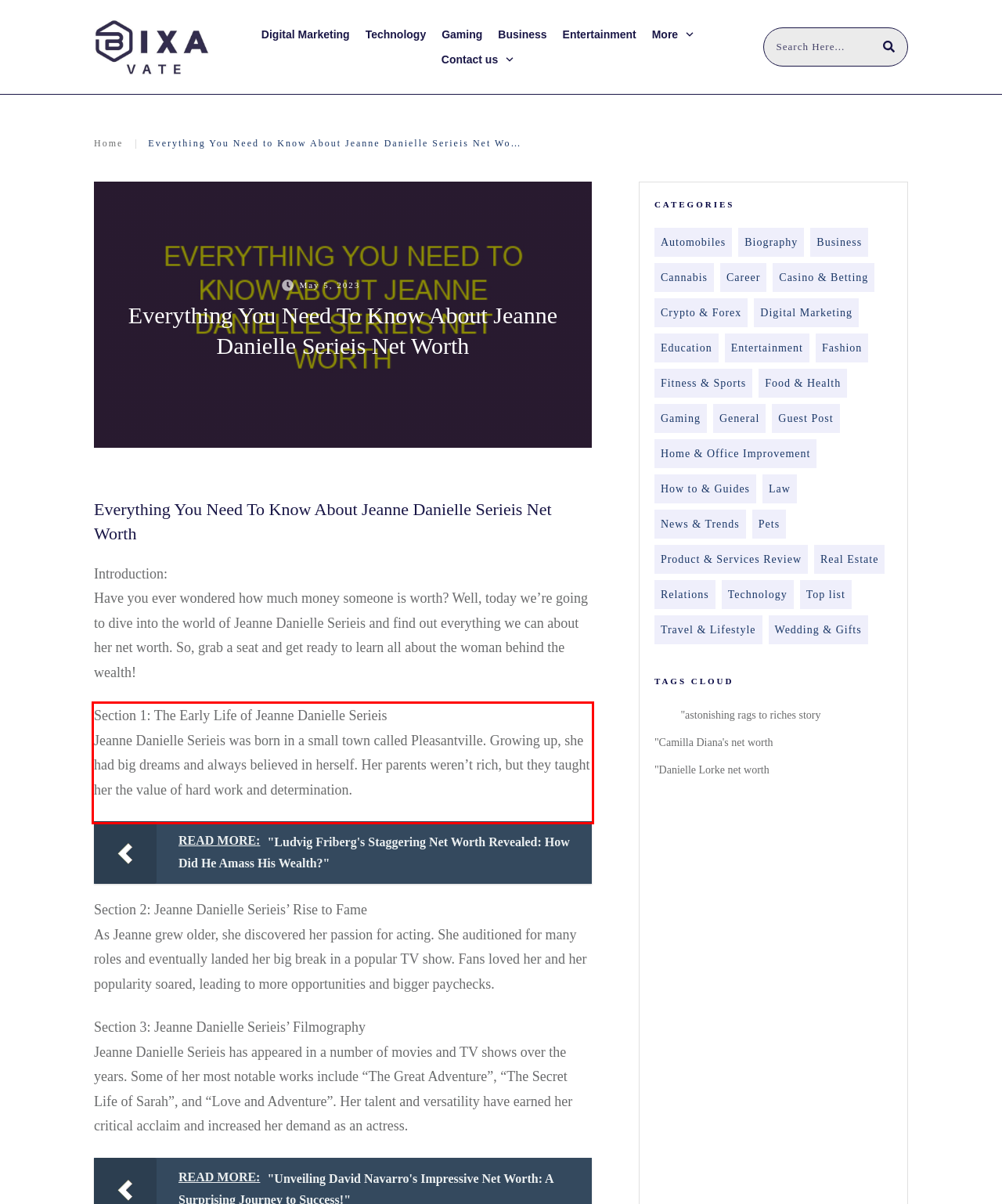You are presented with a screenshot containing a red rectangle. Extract the text found inside this red bounding box.

Section 1: The Early Life of Jeanne Danielle Serieis Jeanne Danielle Serieis was born in a small town called Pleasantville. Growing up, she had big dreams and always believed in herself. Her parents weren’t rich, but they taught her the value of hard work and determination.